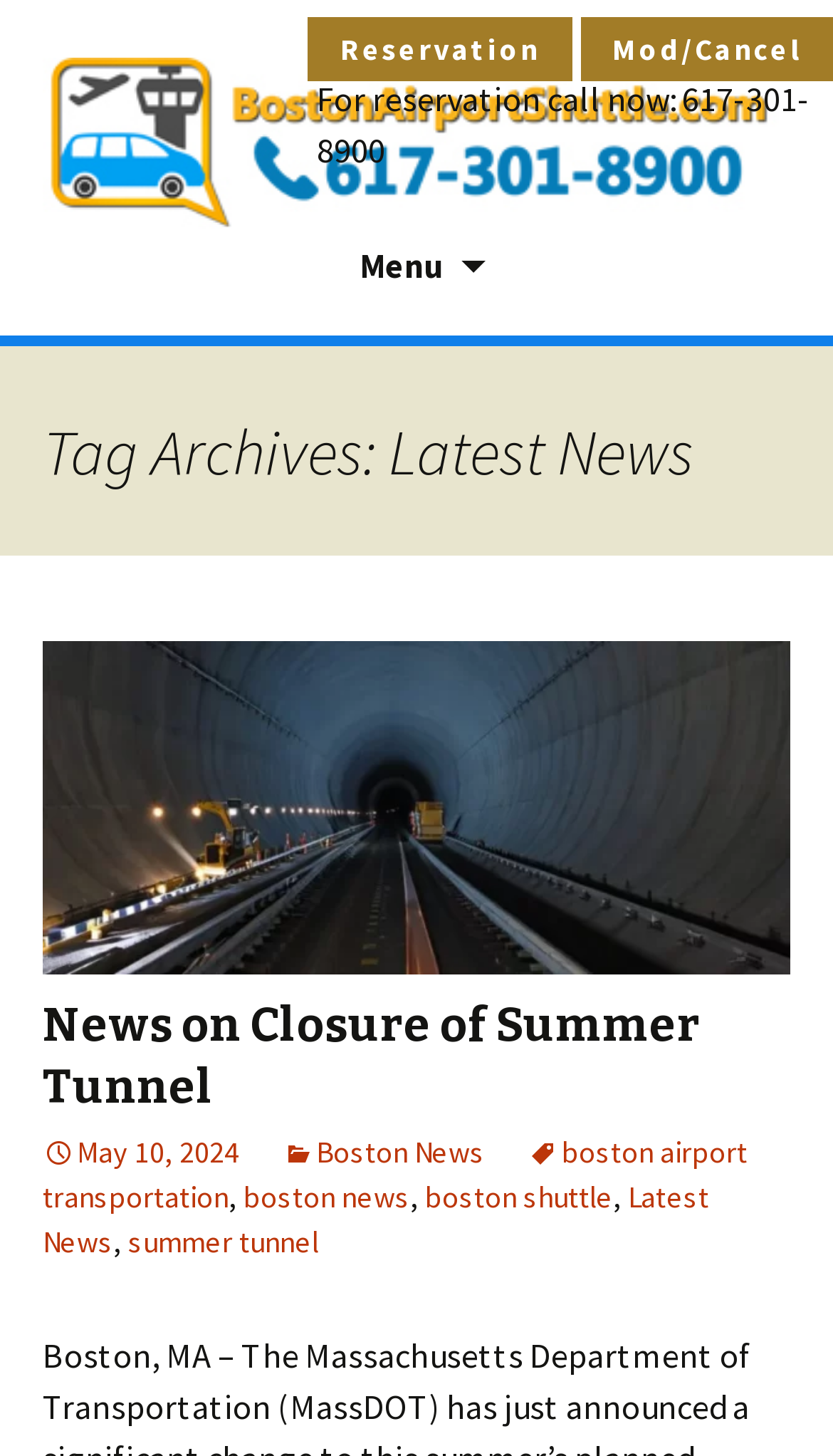Please specify the bounding box coordinates of the element that should be clicked to execute the given instruction: 'Read news on Closure of Summer Tunnel'. Ensure the coordinates are four float numbers between 0 and 1, expressed as [left, top, right, bottom].

[0.051, 0.685, 0.841, 0.766]